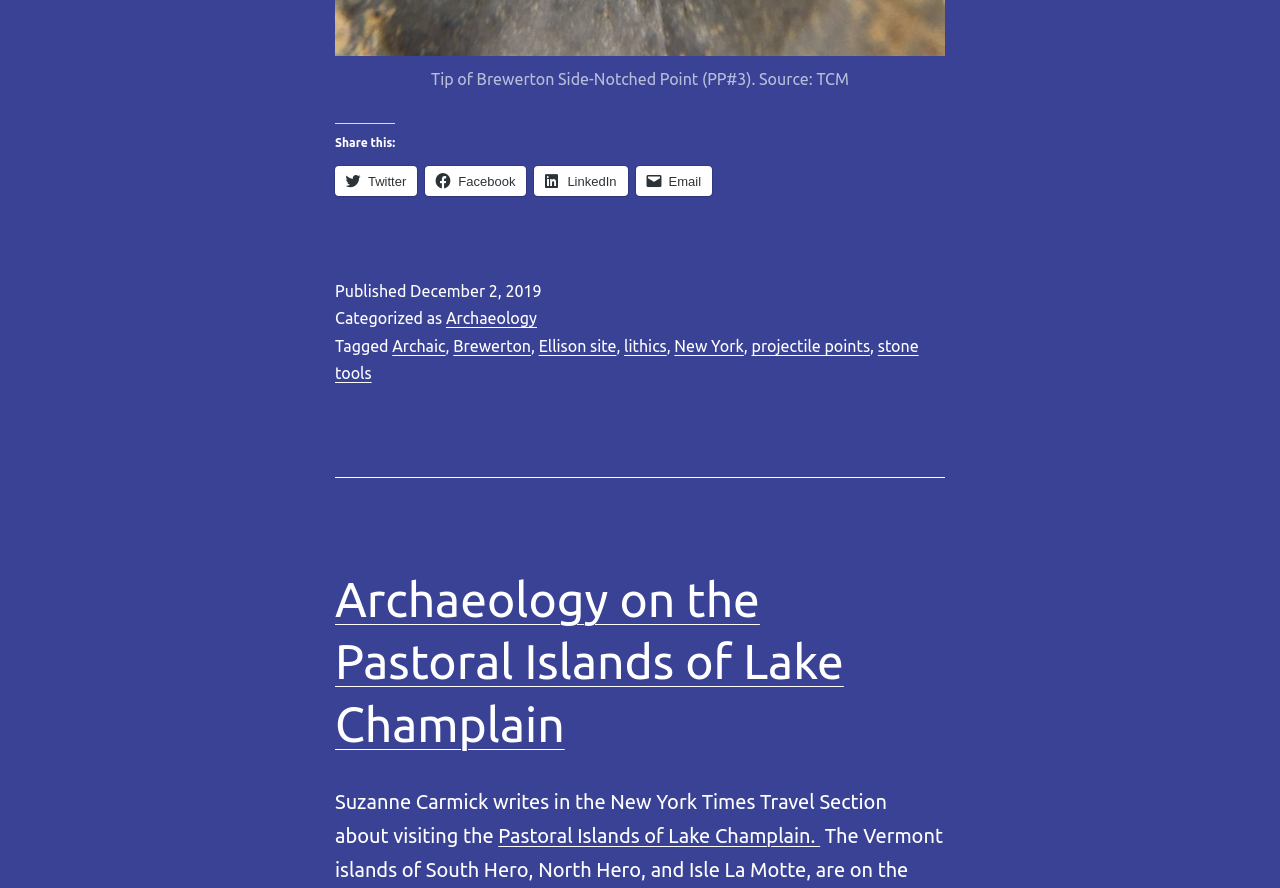Show the bounding box coordinates of the region that should be clicked to follow the instruction: "Explore the Ellison site."

[0.421, 0.379, 0.482, 0.399]